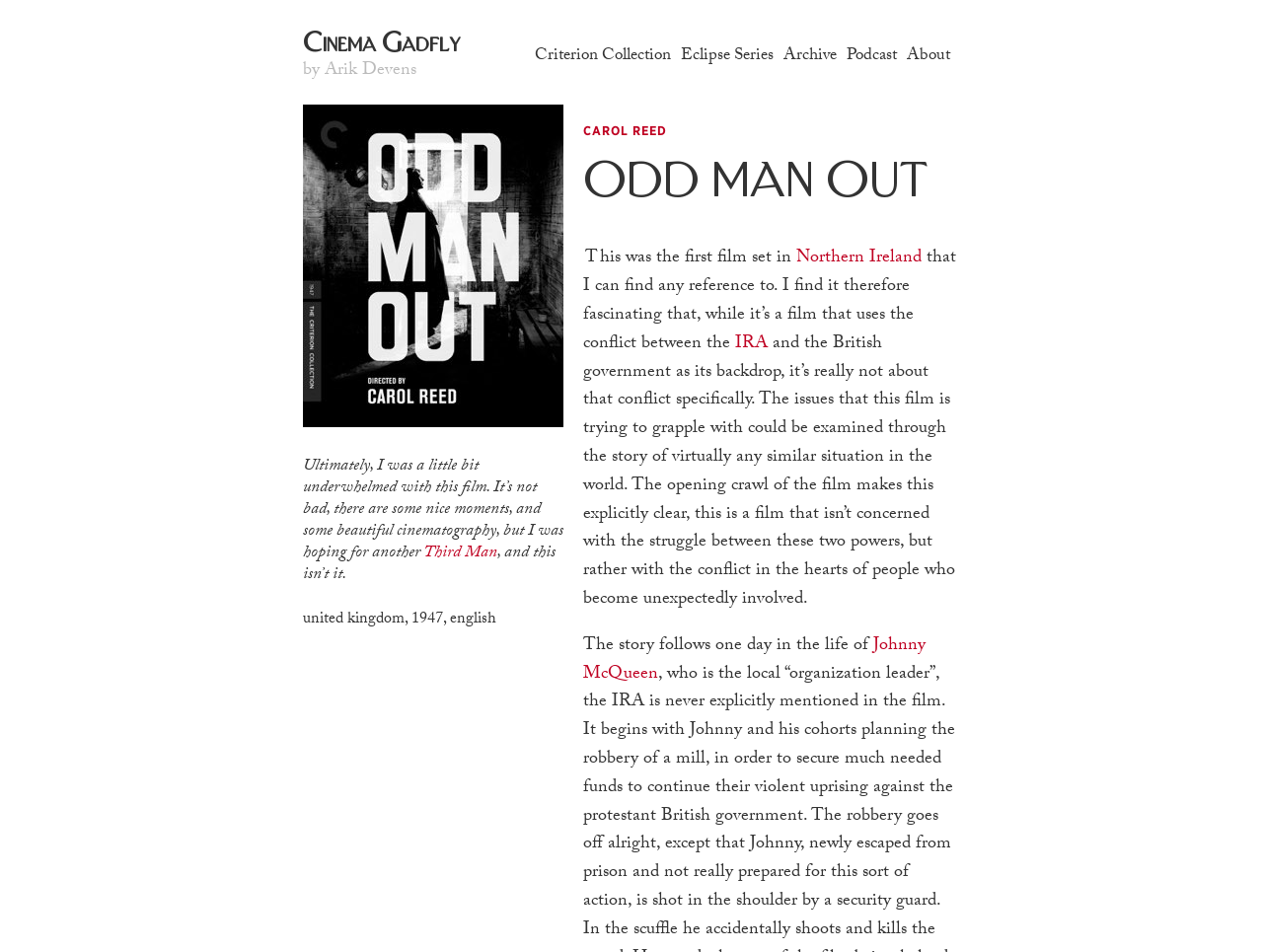Can you find the bounding box coordinates for the element to click on to achieve the instruction: "Read the quote about the film"?

[0.24, 0.478, 0.446, 0.616]